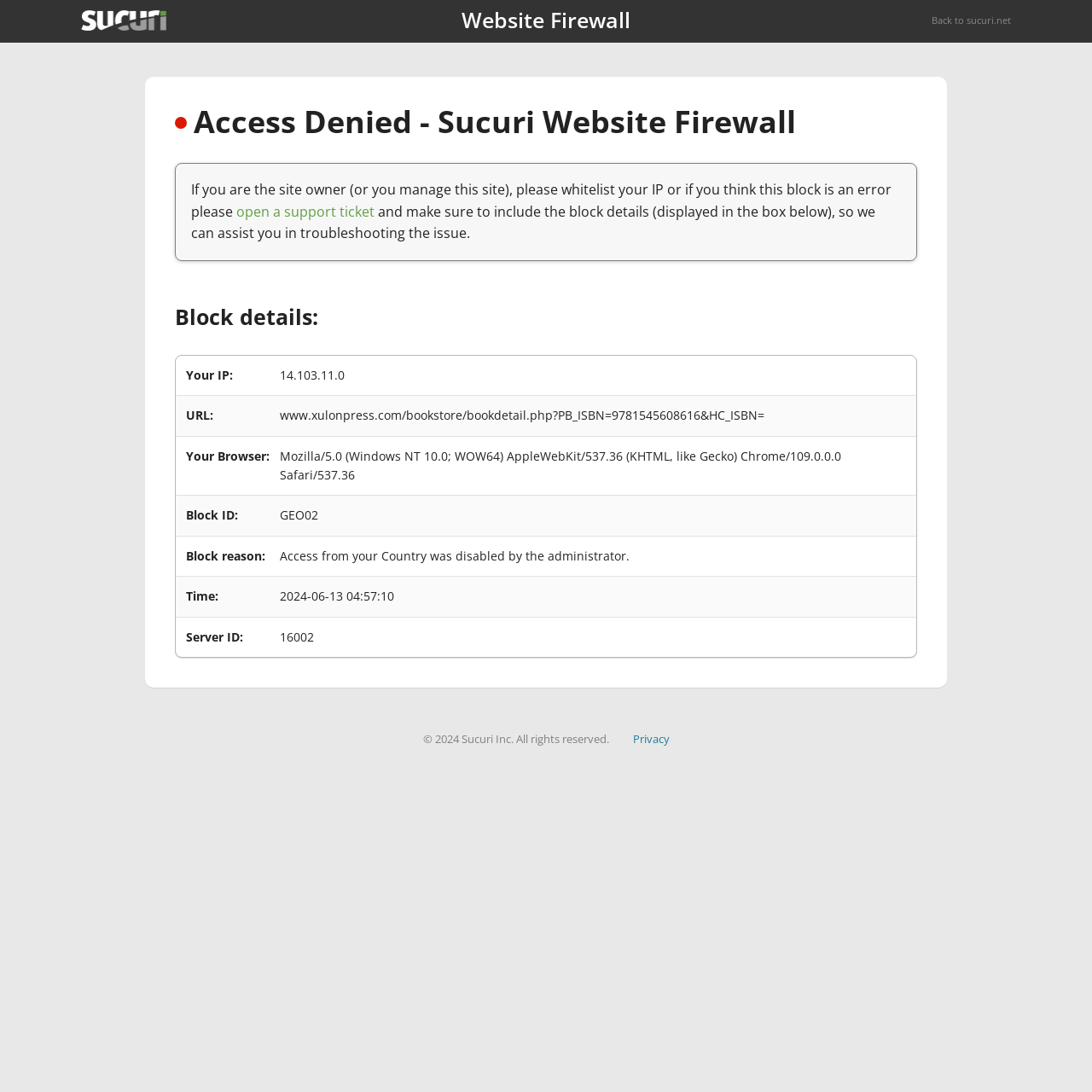Provide a short, one-word or phrase answer to the question below:
What is the reason for the access denial?

Access from your Country was disabled by the administrator.